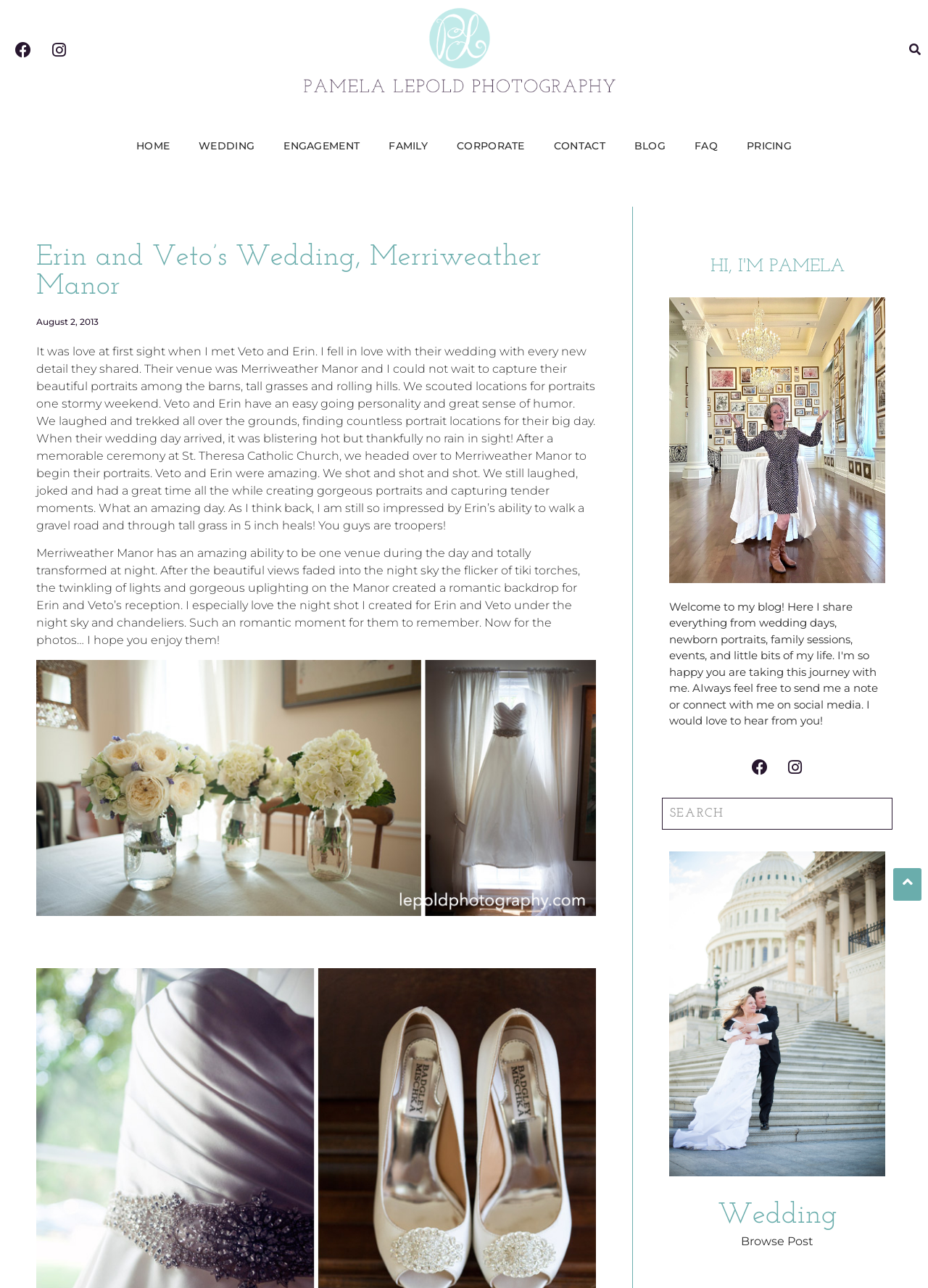Find the bounding box of the UI element described as follows: "August 2, 2013".

[0.039, 0.245, 0.106, 0.255]